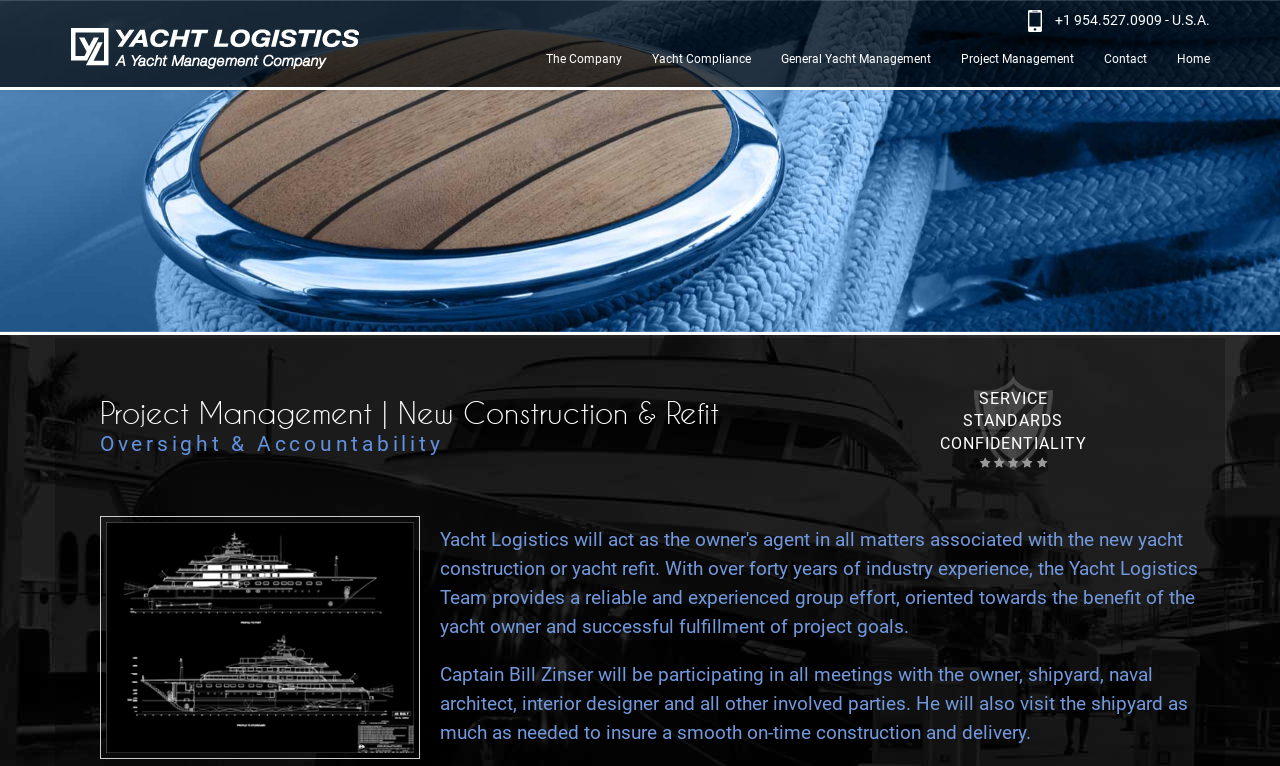What is the image at the top of the webpage?
Refer to the image and provide a thorough answer to the question.

I found this information by looking at the image element with the description 'Yacht Logistics' which is located at the top of the webpage, spanning the entire width.